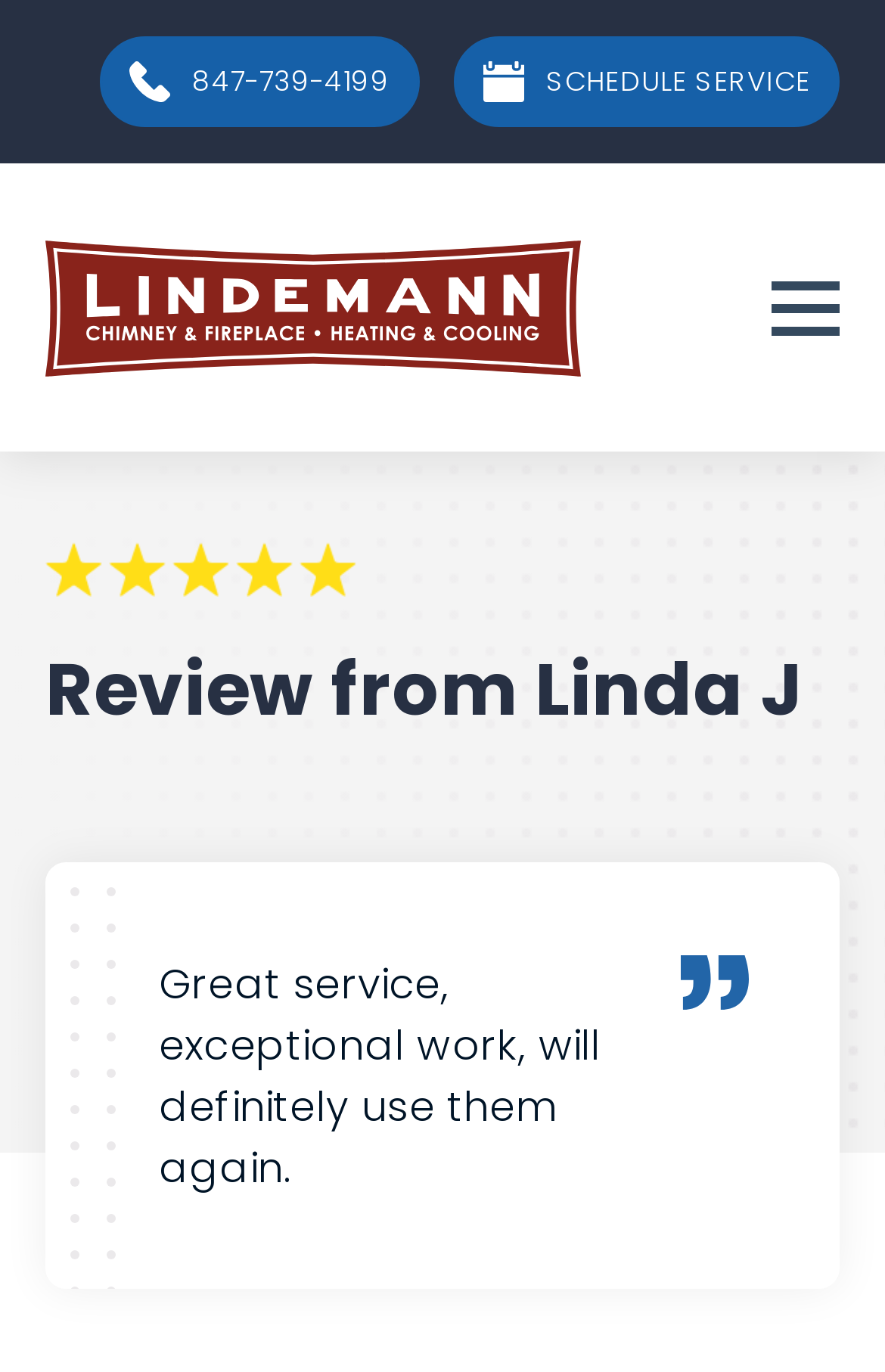Please provide a brief answer to the question using only one word or phrase: 
What is the phone number of Lindemann?

847-739-4199